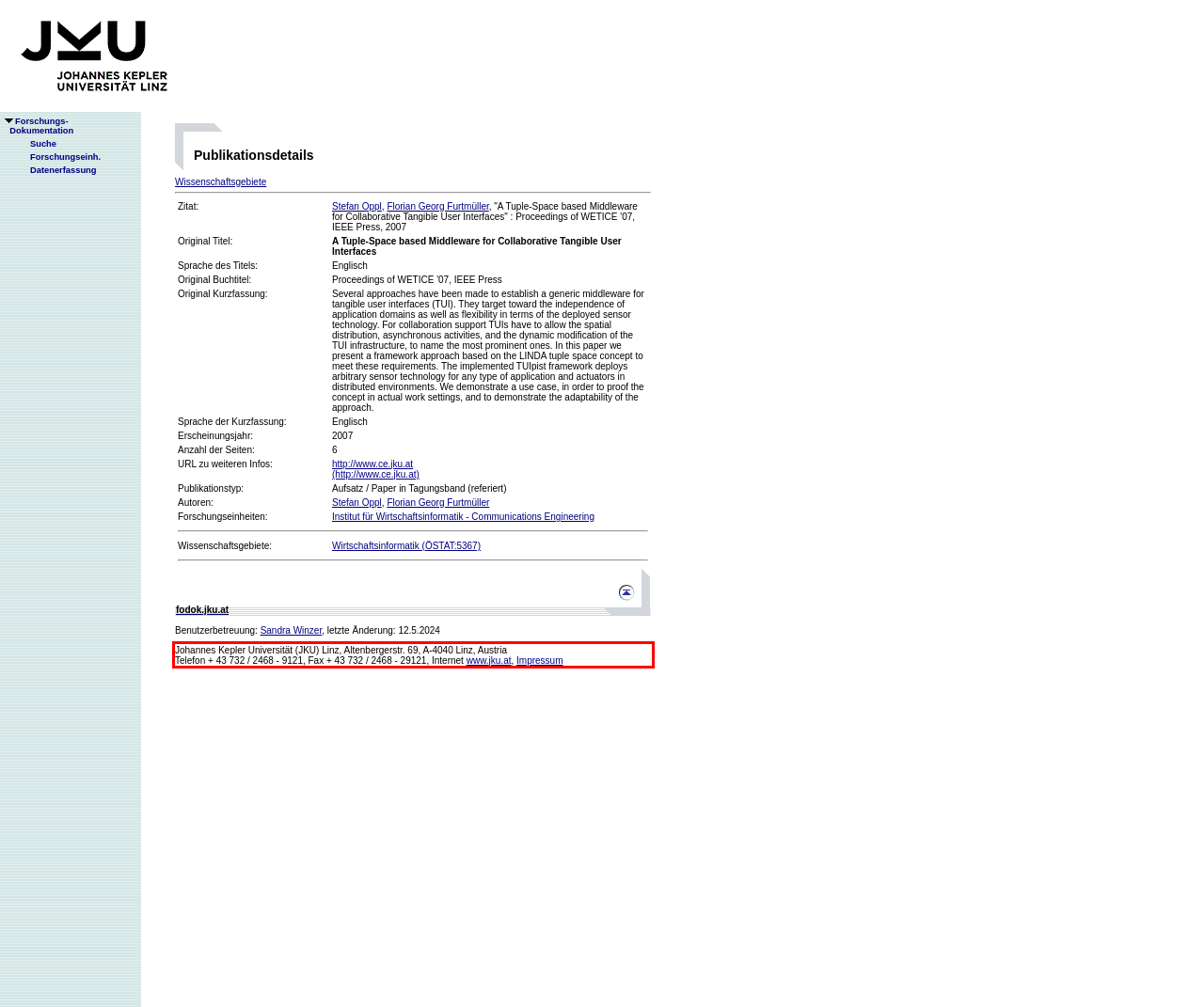With the provided screenshot of a webpage, locate the red bounding box and perform OCR to extract the text content inside it.

Johannes Kepler Universität (JKU) Linz, Altenbergerstr. 69, A-4040 Linz, Austria Telefon + 43 732 / 2468 - 9121, Fax + 43 732 / 2468 - 29121, Internet www.jku.at, Impressum